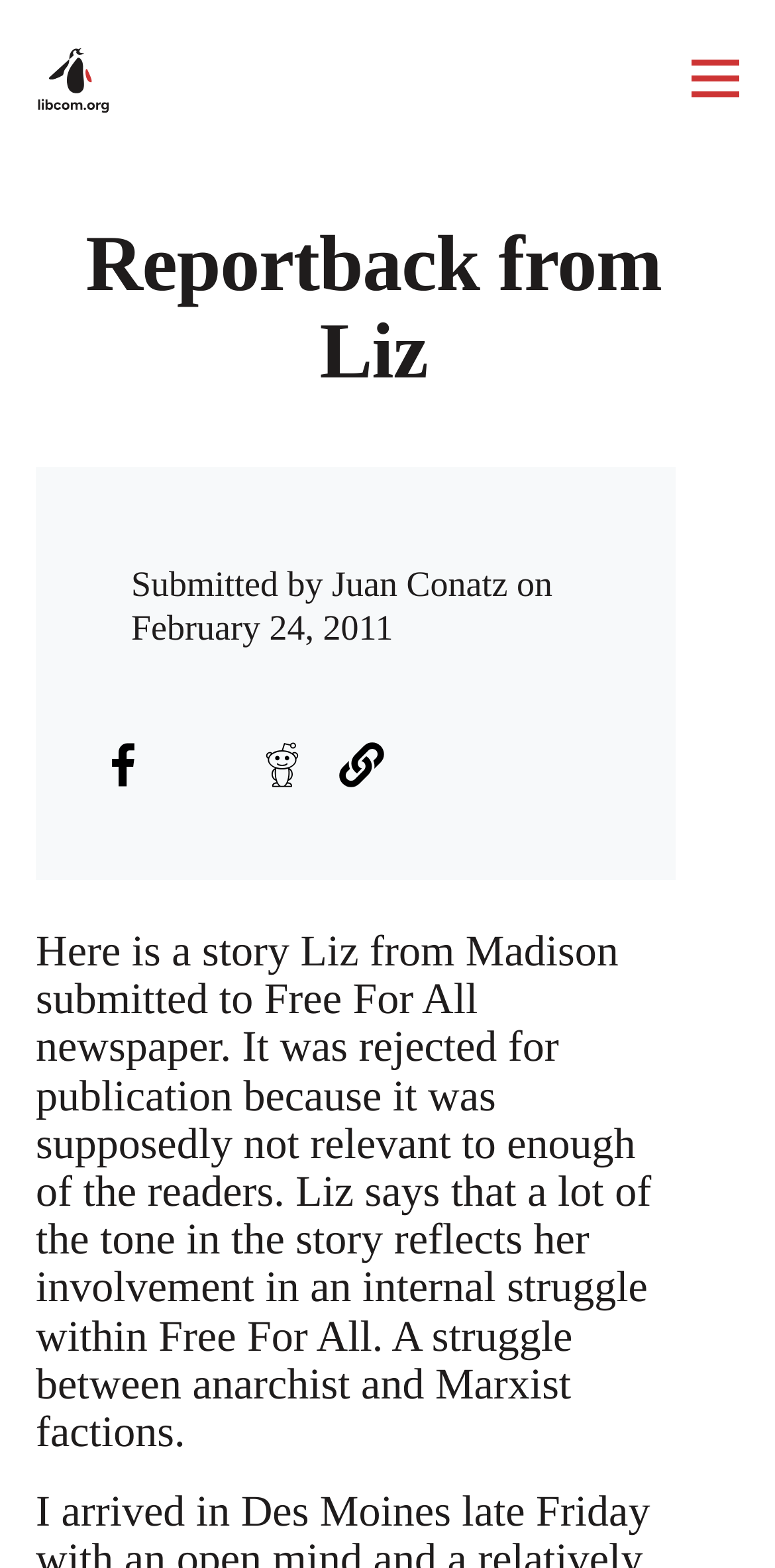Give a one-word or short-phrase answer to the following question: 
What is the name of the newspaper mentioned in the report?

Free For All